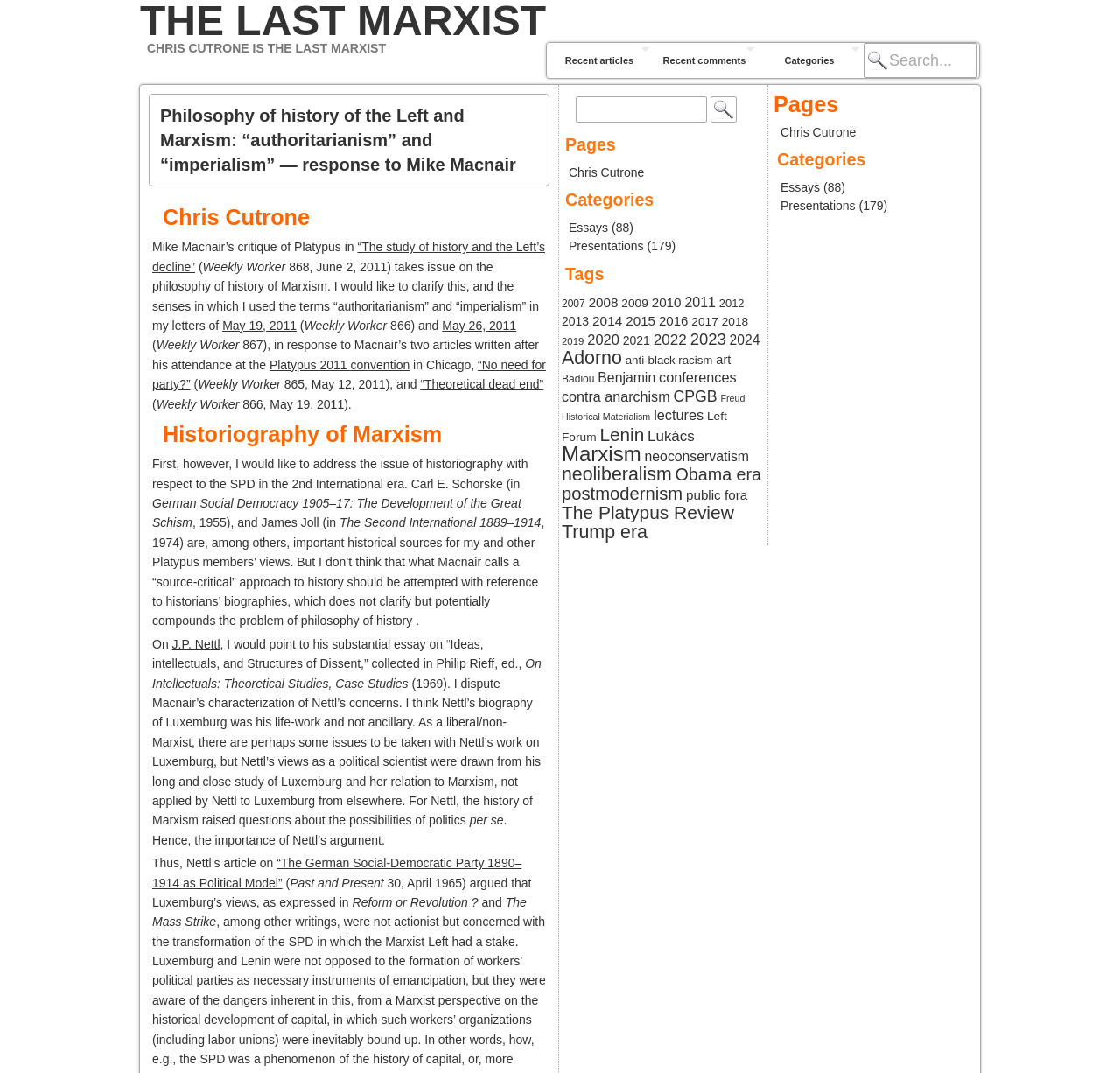Detail the various sections and features of the webpage.

This webpage is titled "Philosophy of history of the Left and Marxism: “authoritarianism” and “imperialism” — response to Mike Macnair » The Last Marxist". At the top, there is a header section with a title "THE LAST MARXIST" and a subtitle "CHRIS CUTRONE IS THE LAST MARXIST". Below this, there is a search bar with a placeholder text "Search..." and a search button.

On the left side, there are several sections, including "Recent articles", "Recent comments", "Categories", and "Pages". The "Categories" section has a link to "Essays" with 88 items and "Presentations" with 179 items. The "Pages" section has a link to "Chris Cutrone". There is also a "Tags" section with links to various years from 2007 to 2014, each with a number of items.

The main content of the webpage is an article with a heading "Philosophy of history of the Left and Marxism: “authoritarianism” and “imperialism” — response to Mike Macnair". The article is divided into several sections, including "Historiography of Marxism". The text is dense and academic, with many references to historical figures and events. There are also several links to external sources, such as articles and books.

Throughout the article, there are many paragraphs of text, with some headings and subheadings. The text is well-structured and easy to follow, with clear section divisions and headings. Overall, the webpage appears to be a scholarly article or essay on the topic of Marxism and the philosophy of history.